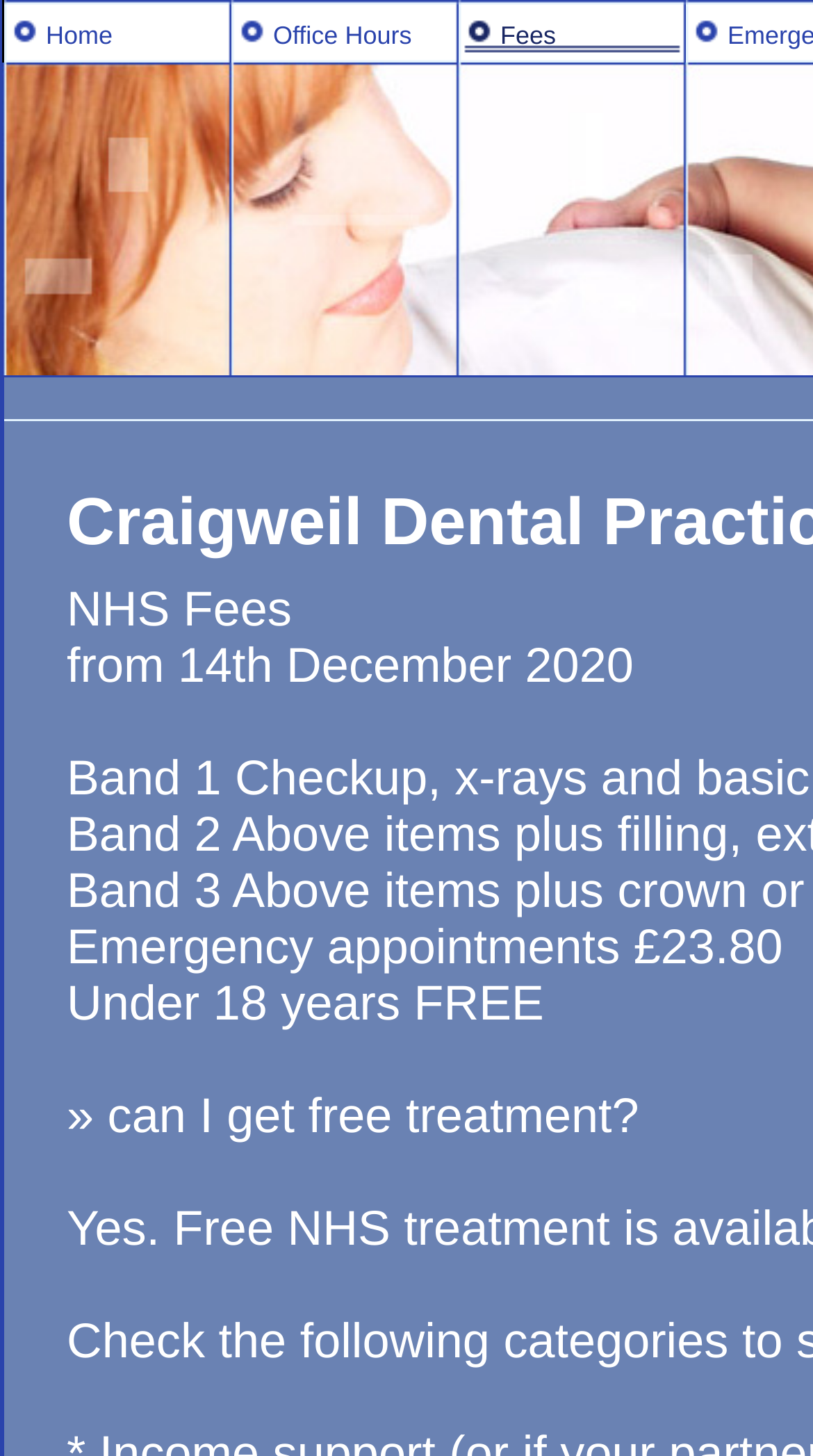Use a single word or phrase to answer the following:
Is dental treatment free for under 18 years old?

Yes